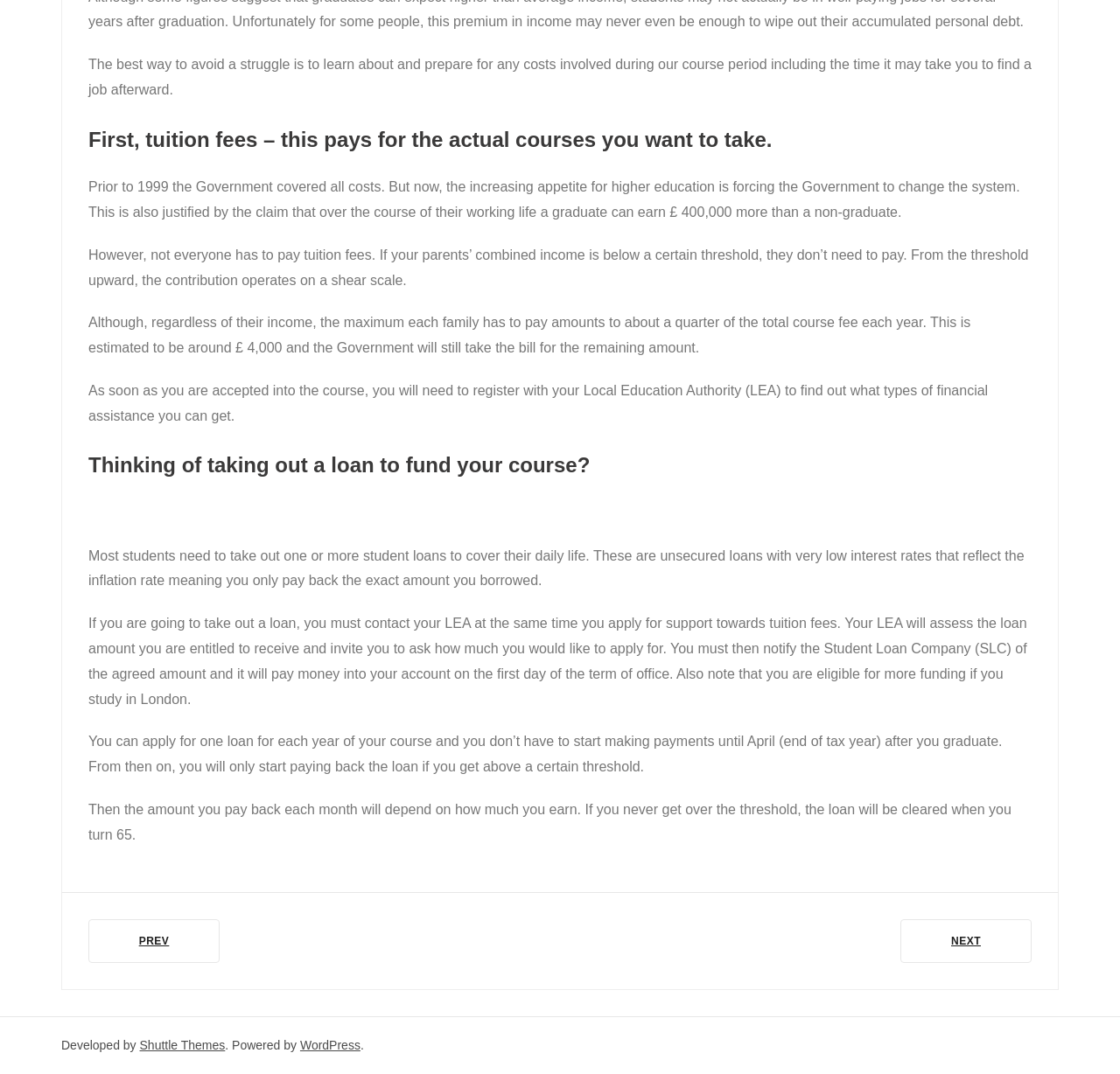Predict the bounding box for the UI component with the following description: "Shuttle Themes".

[0.125, 0.966, 0.201, 0.979]